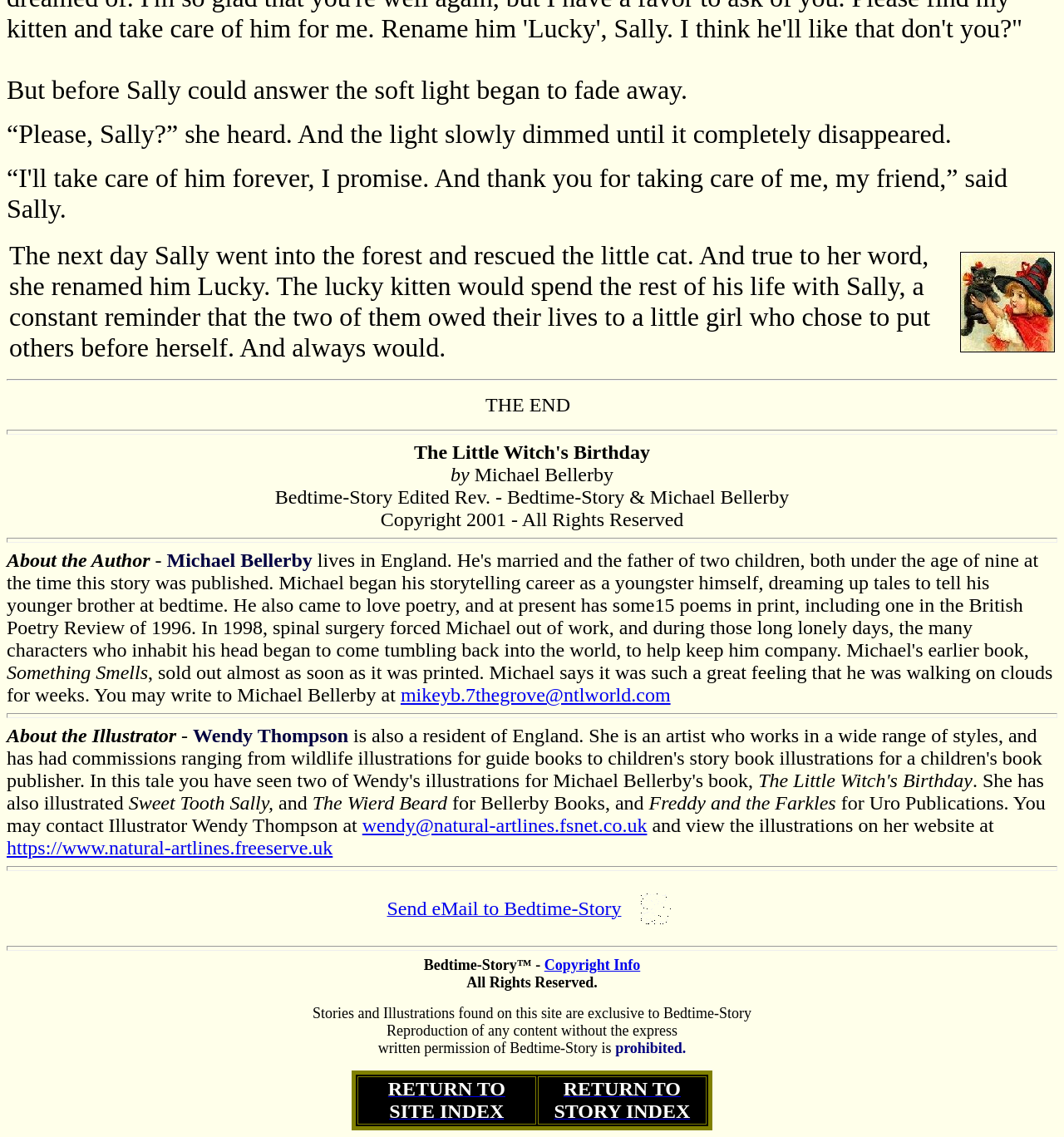Using the provided element description, identify the bounding box coordinates as (top-left x, top-left y, bottom-right x, bottom-right y). Ensure all values are between 0 and 1. Description: RETURN TO STORY INDEX

[0.521, 0.953, 0.649, 0.985]